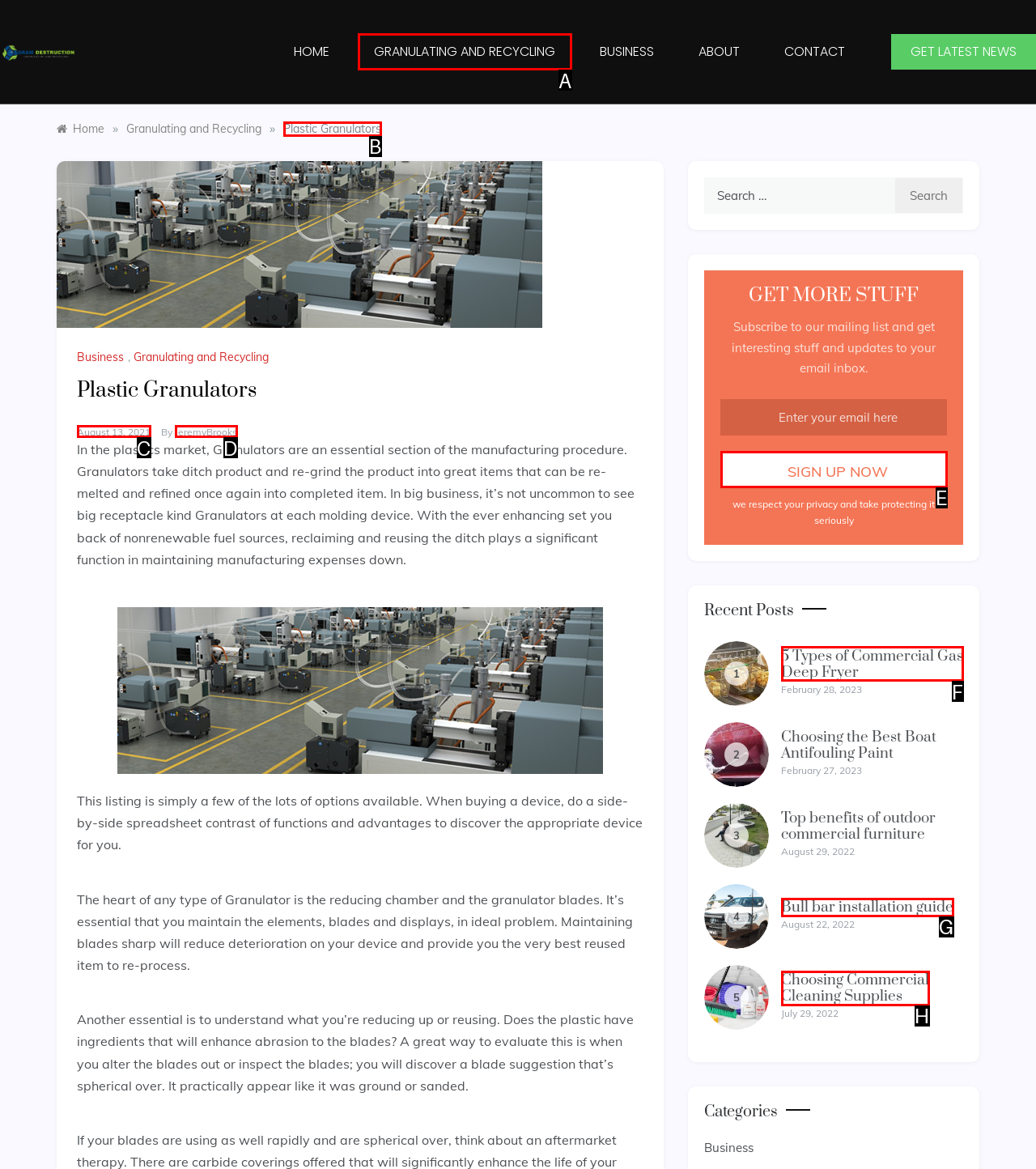Which option should you click on to fulfill this task: Read the '5 Types of Commercial Gas Deep Fryer' post? Answer with the letter of the correct choice.

F